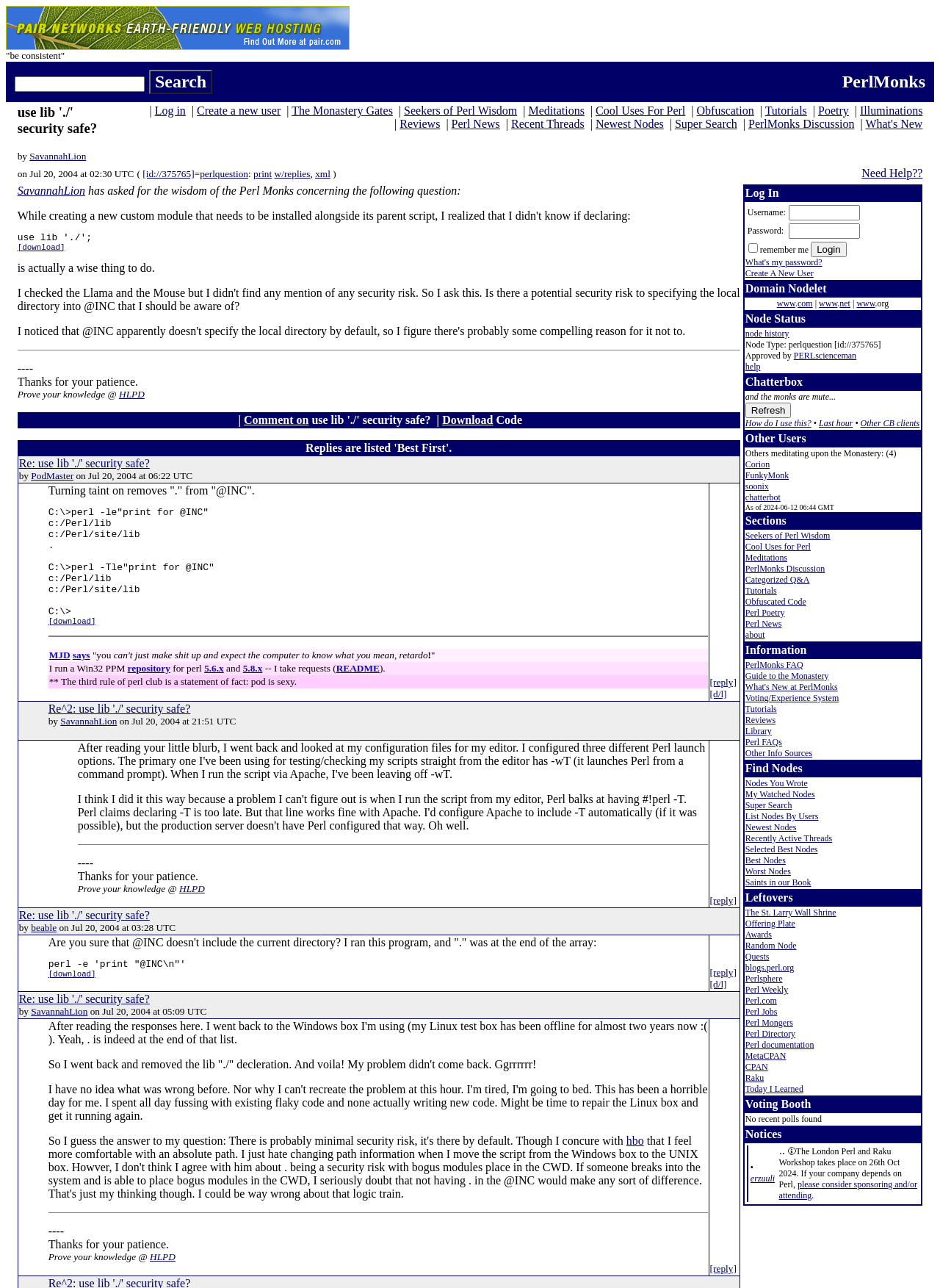Using the elements shown in the image, answer the question comprehensively: Who is the author of the discussion?

The author of the discussion is SavannahLion, which is indicated by the text 'use lib './' security safe? by SavannahLion' on the webpage.